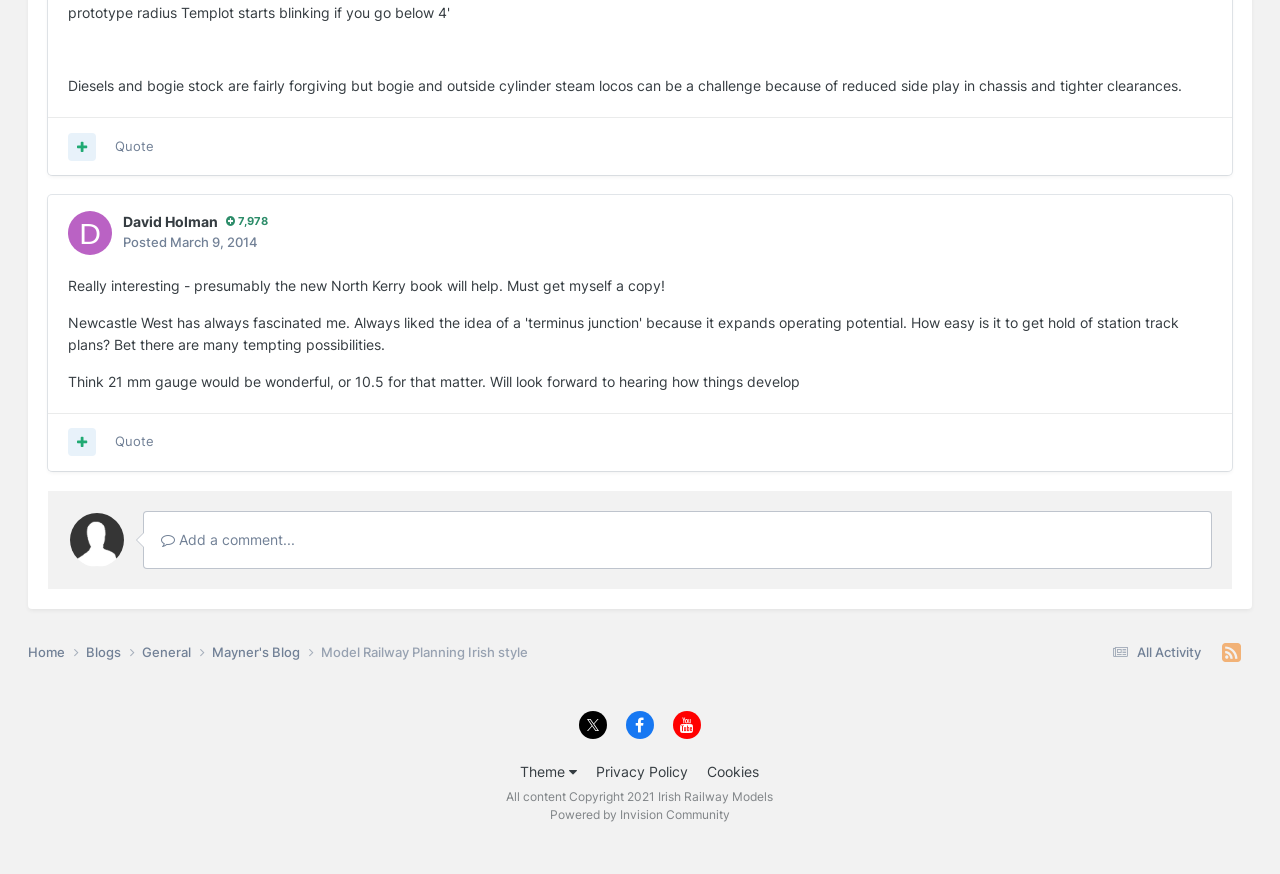Locate the bounding box coordinates of the clickable region to complete the following instruction: "Add a comment."

[0.116, 0.591, 0.942, 0.645]